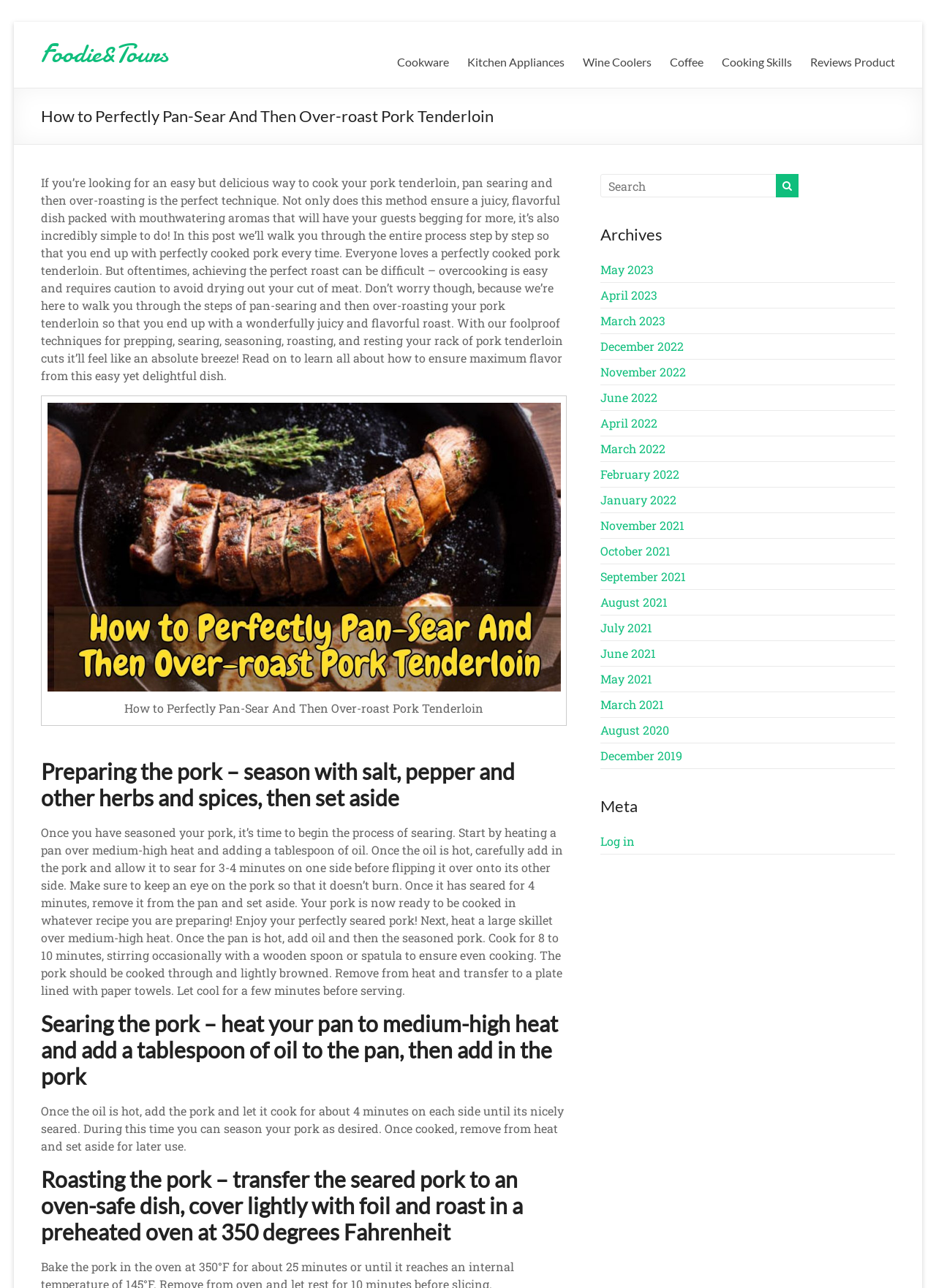Is there a search function on this webpage?
Based on the image, give a one-word or short phrase answer.

Yes